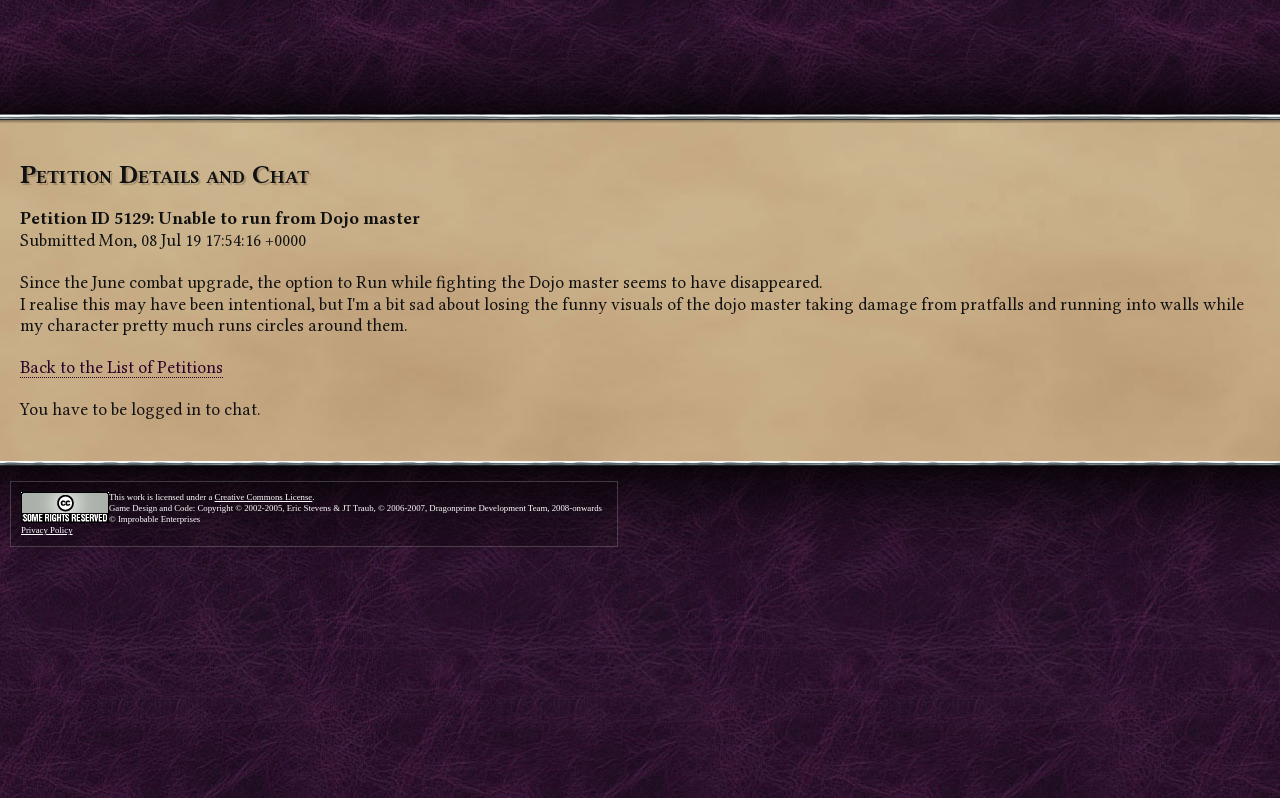Provide a brief response to the question below using one word or phrase:
What is the purpose of the petition?

To run while fighting the Dojo master